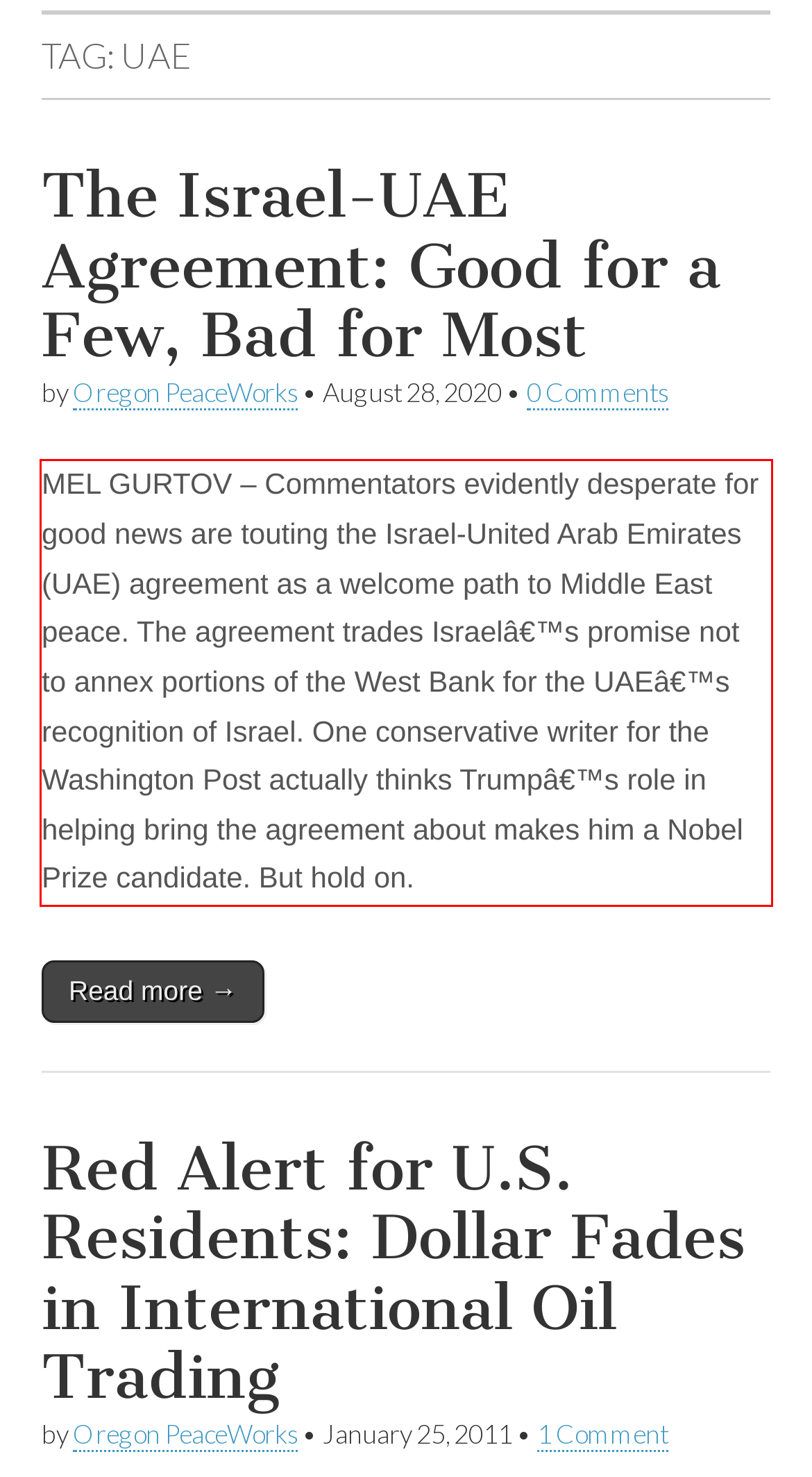Please perform OCR on the text content within the red bounding box that is highlighted in the provided webpage screenshot.

MEL GURTOV – Commentators evidently desperate for good news are touting the Israel-United Arab Emirates (UAE) agreement as a welcome path to Middle East peace. The agreement trades Israelâ€™s promise not to annex portions of the West Bank for the UAEâ€™s recognition of Israel. One conservative writer for the Washington Post actually thinks Trumpâ€™s role in helping bring the agreement about makes him a Nobel Prize candidate. But hold on.